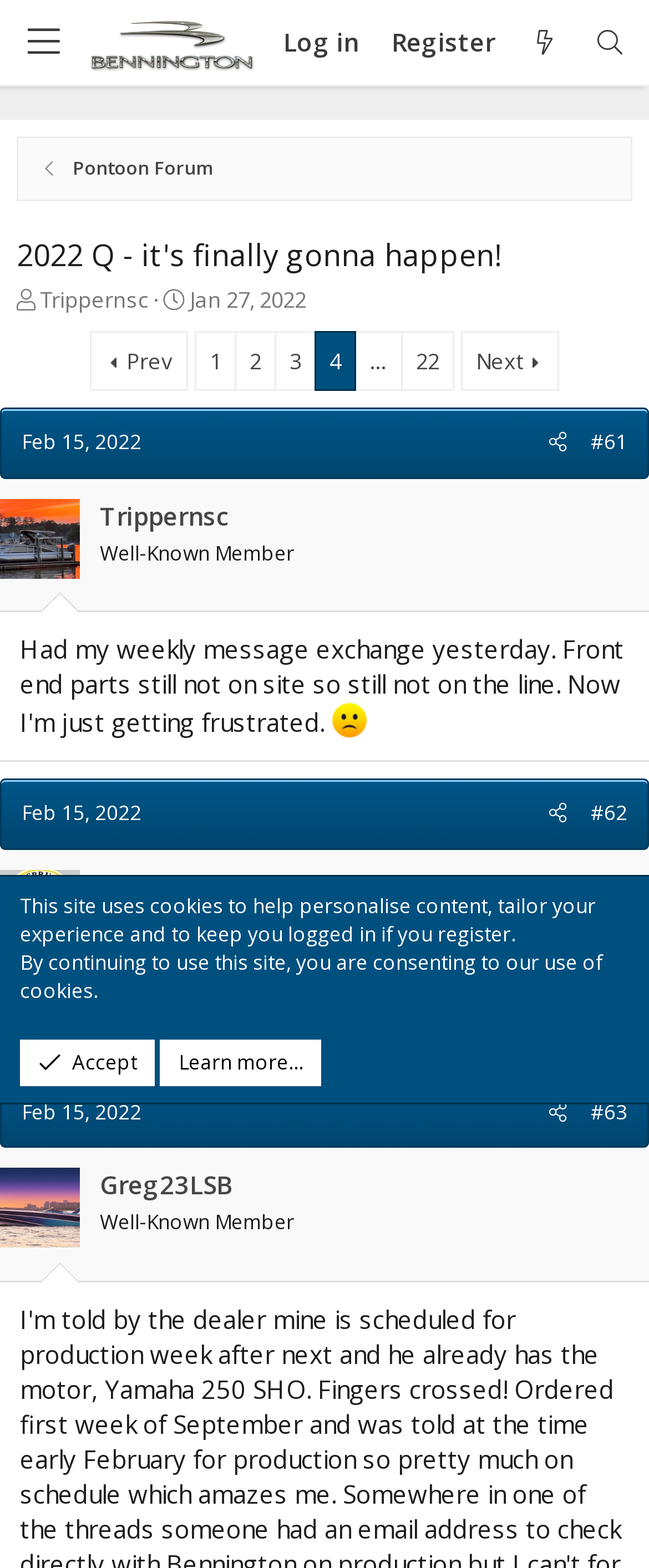Determine the bounding box coordinates for the area you should click to complete the following instruction: "Click the menu button".

[0.01, 0.0, 0.124, 0.054]